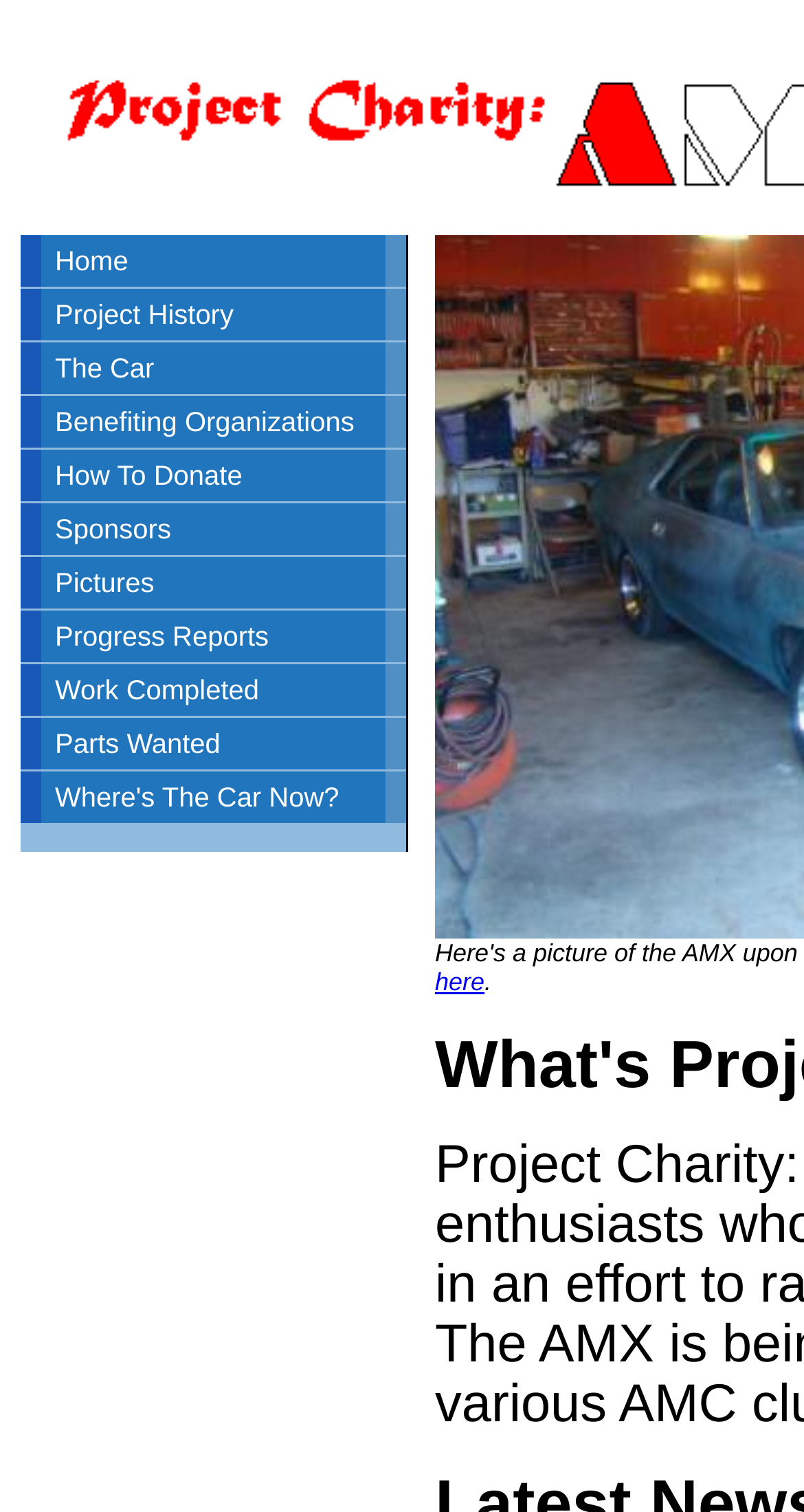Identify the bounding box coordinates of the clickable section necessary to follow the following instruction: "Open navigation menu". The coordinates should be presented as four float numbers from 0 to 1, i.e., [left, top, right, bottom].

None